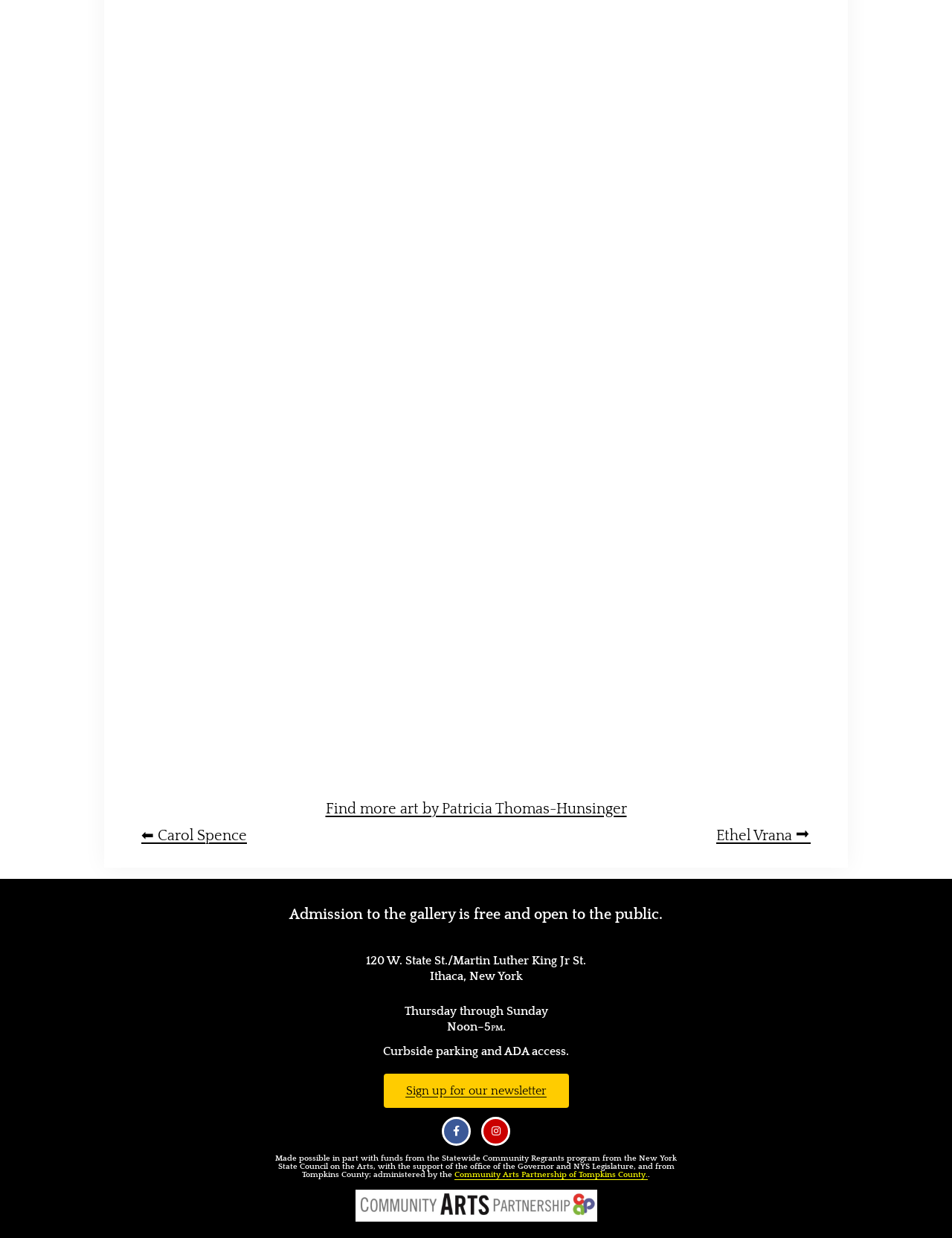Please identify the bounding box coordinates of the element's region that needs to be clicked to fulfill the following instruction: "Call the gallery". The bounding box coordinates should consist of four float numbers between 0 and 1, i.e., [left, top, right, bottom].

[0.458, 0.796, 0.542, 0.806]